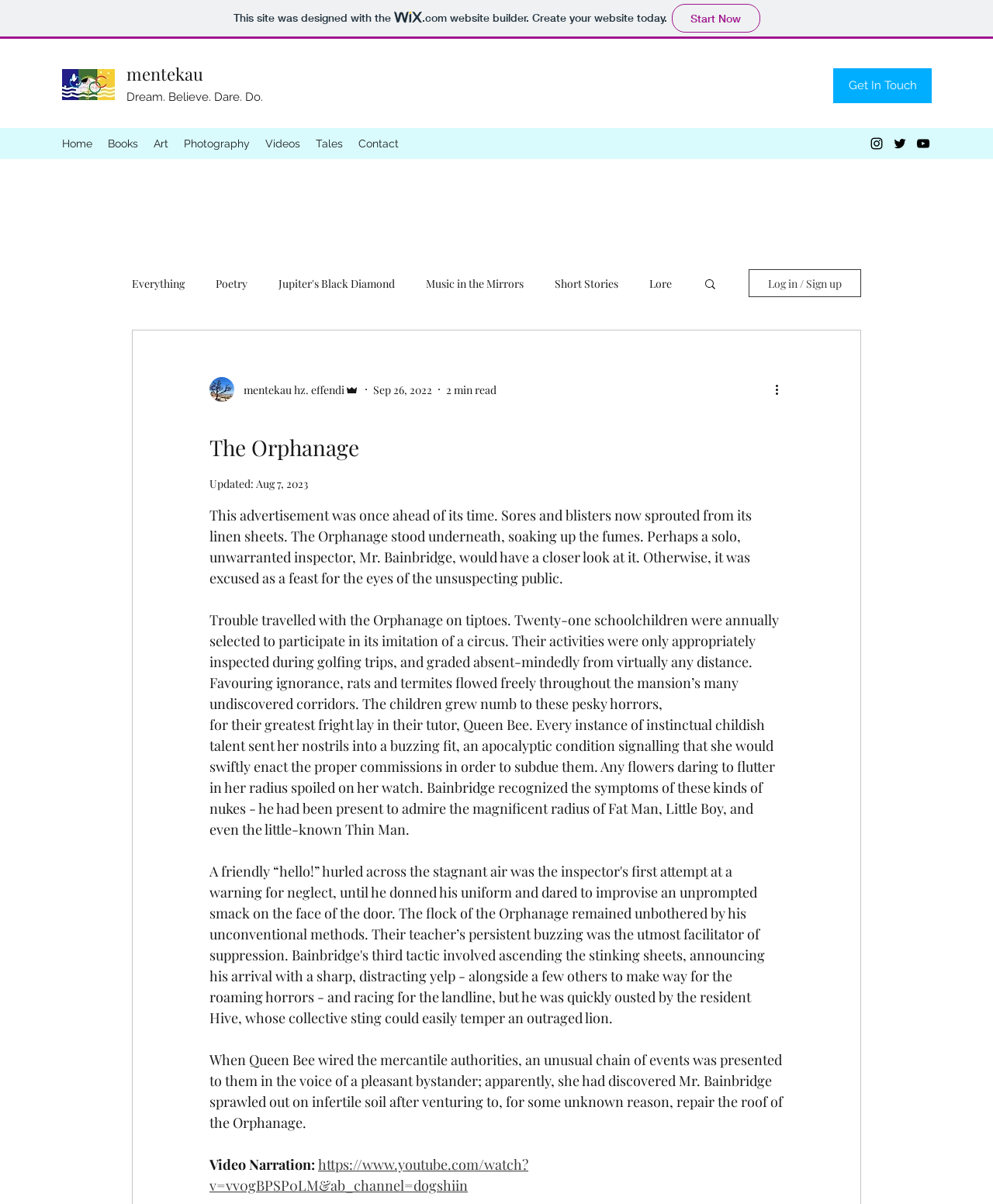Locate the bounding box coordinates of the clickable region to complete the following instruction: "Click on the 'Get In Touch' link."

[0.839, 0.057, 0.938, 0.086]